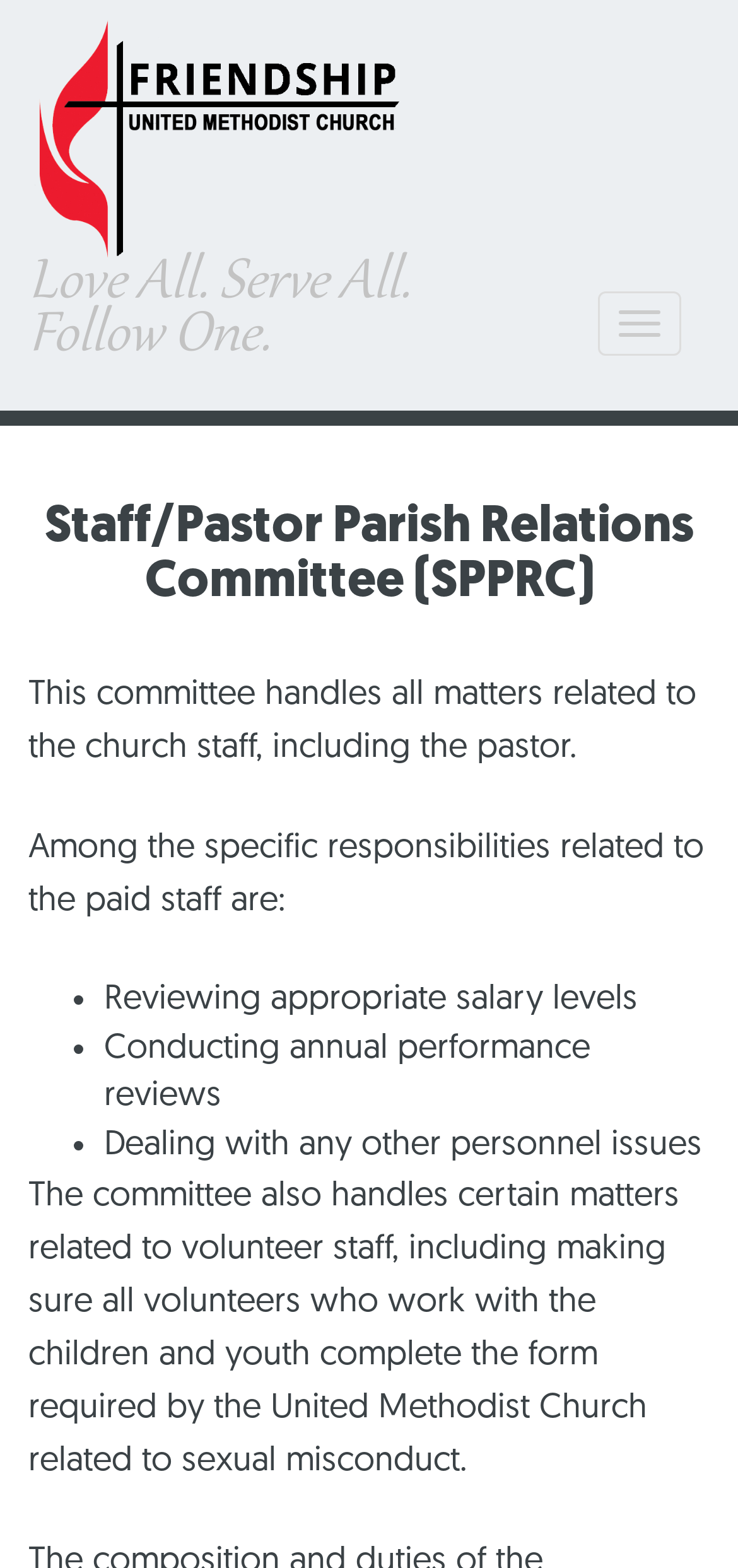What is one of the responsibilities of the SPPRC committee?
Based on the visual information, provide a detailed and comprehensive answer.

One of the responsibilities of the SPPRC committee is reviewing appropriate salary levels, as mentioned in the list of specific responsibilities related to the paid staff.